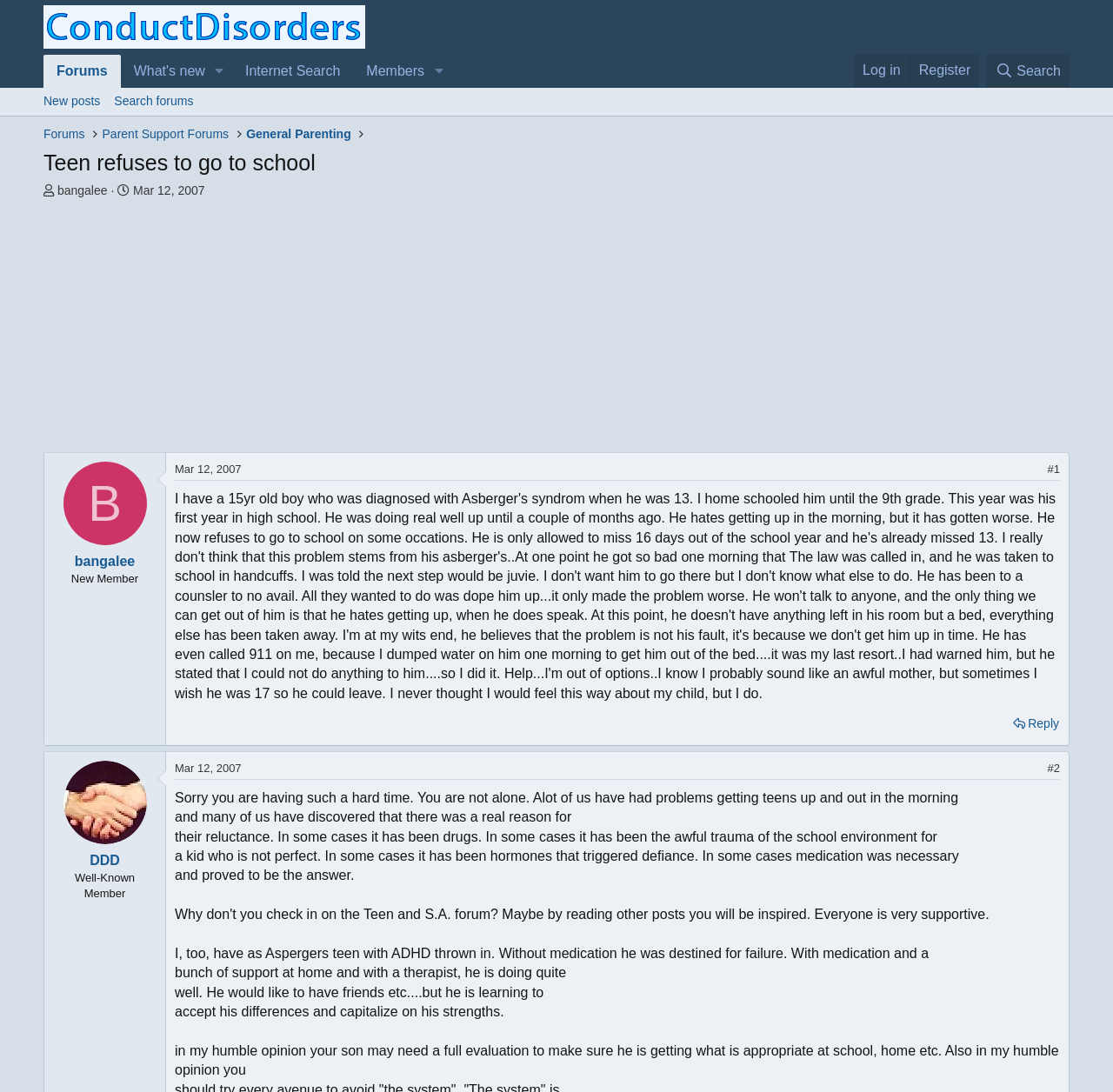How many posts are in this thread? Please answer the question using a single word or phrase based on the image.

2